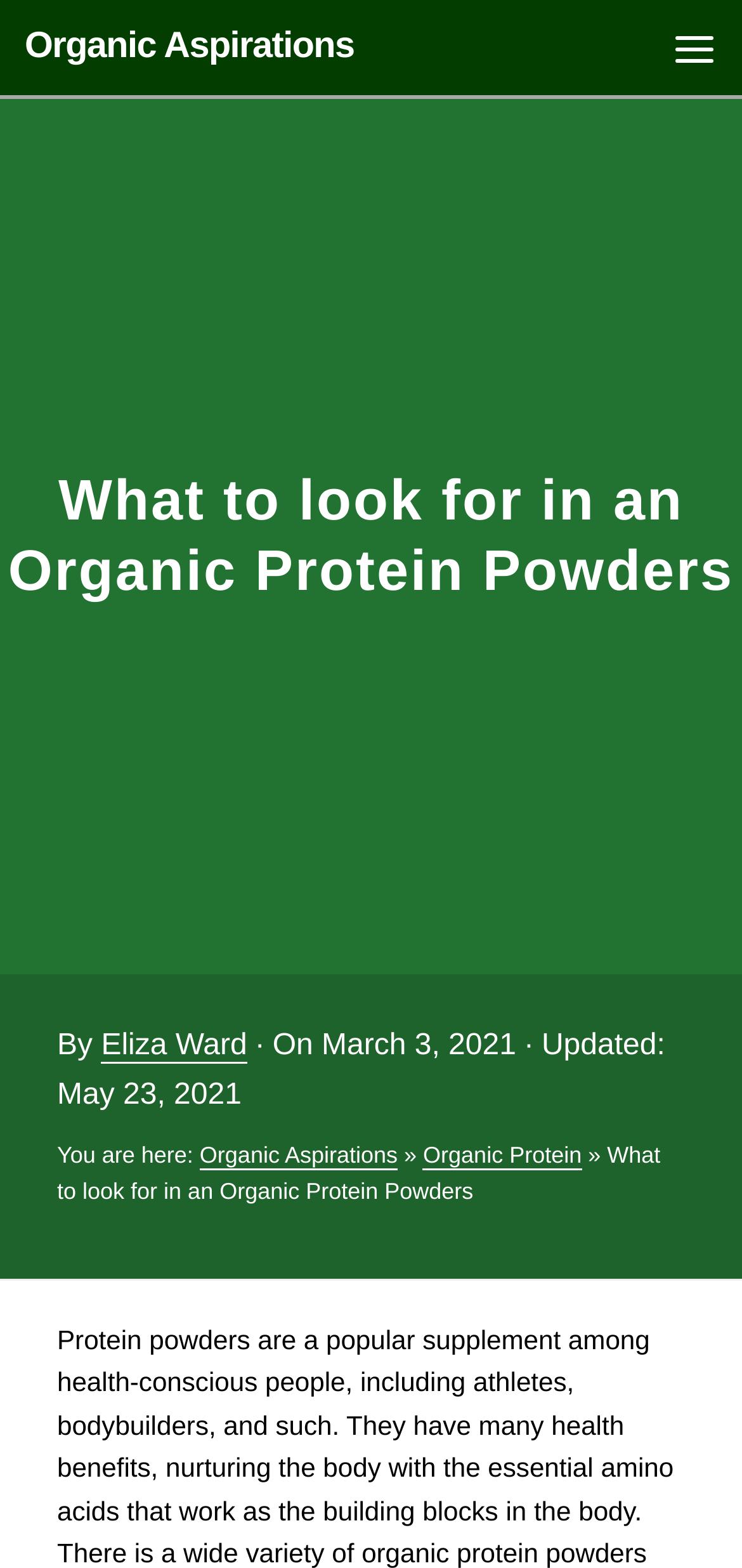What is the publication date of this article?
Please provide a single word or phrase based on the screenshot.

March 3, 2021